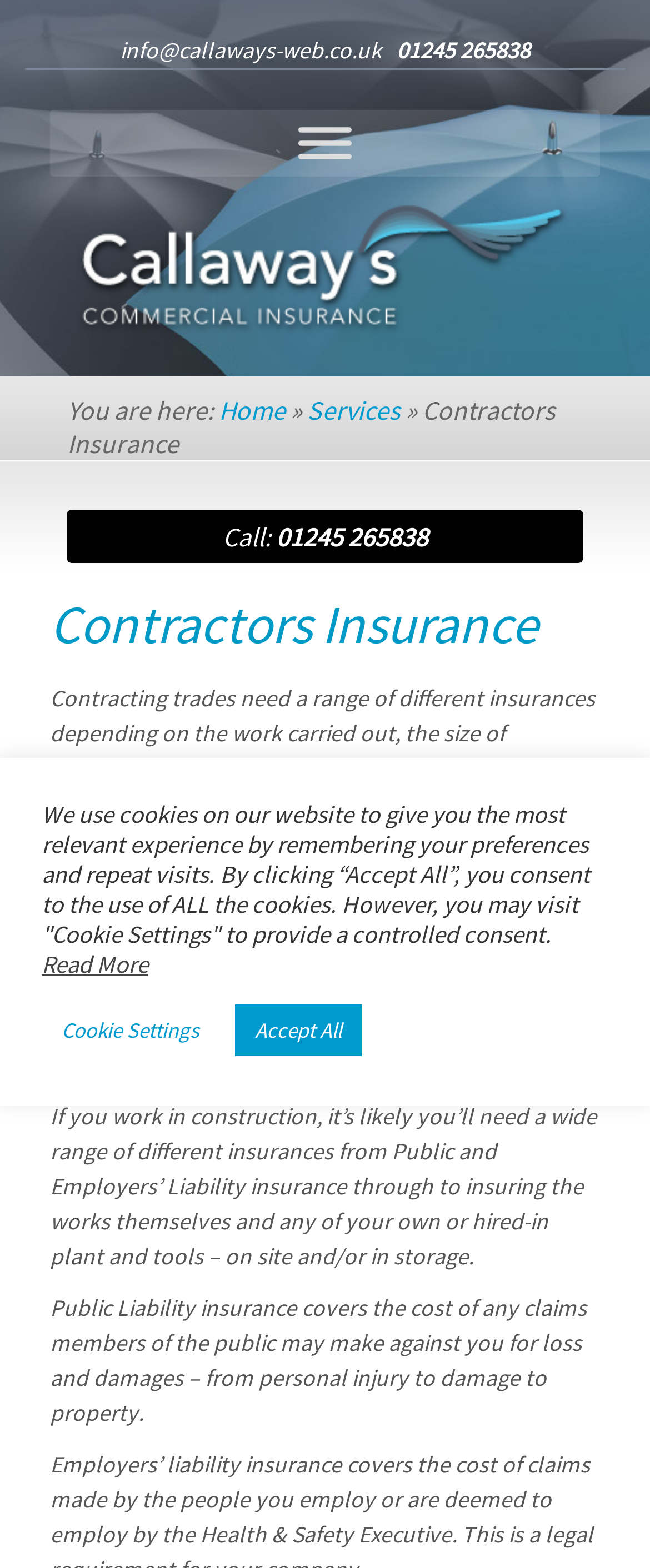Please provide the bounding box coordinates for the UI element as described: "Call: 01245 265838". The coordinates must be four floats between 0 and 1, represented as [left, top, right, bottom].

[0.103, 0.325, 0.897, 0.359]